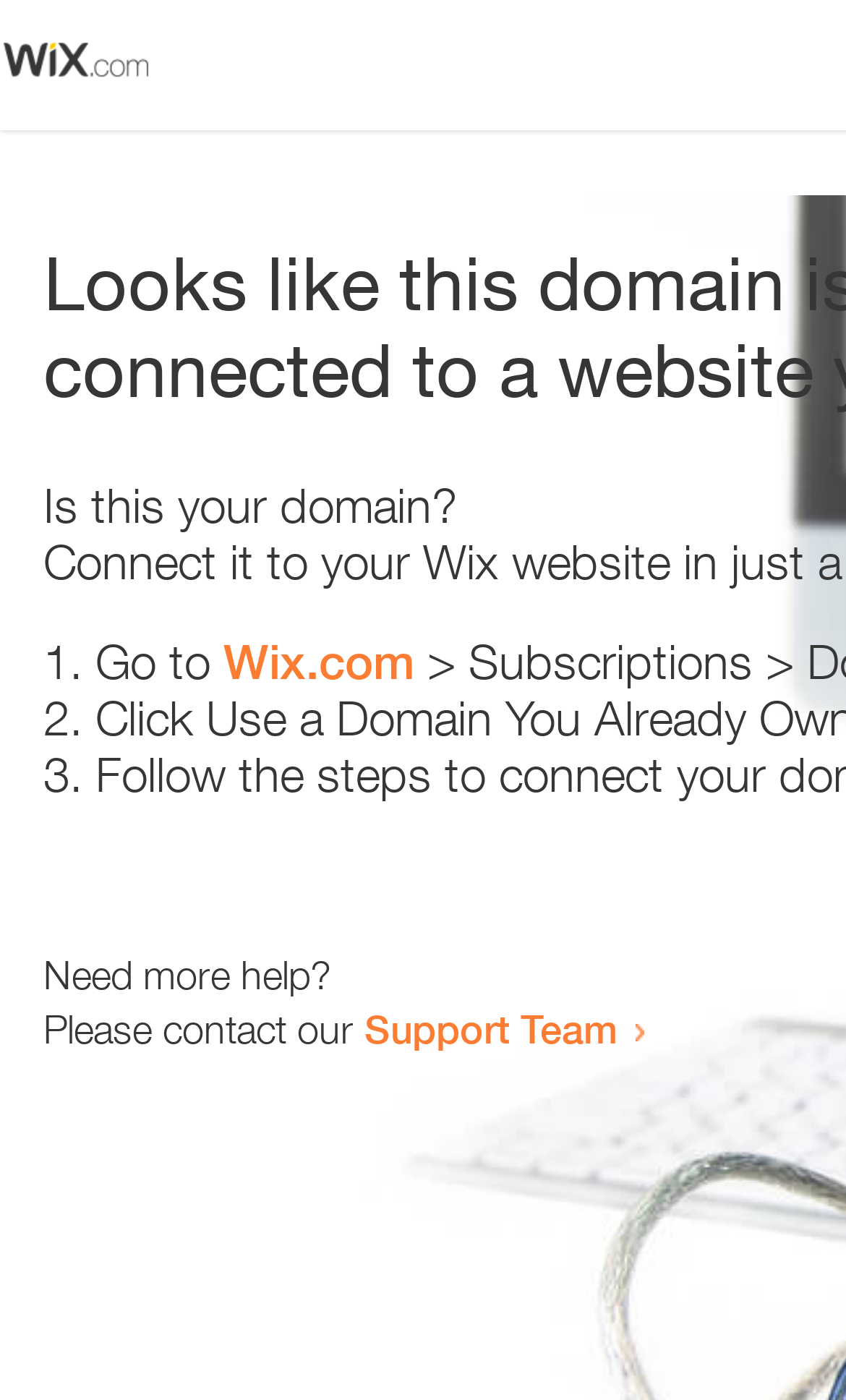Please determine the main heading text of this webpage.

Looks like this domain isn't
connected to a website yet